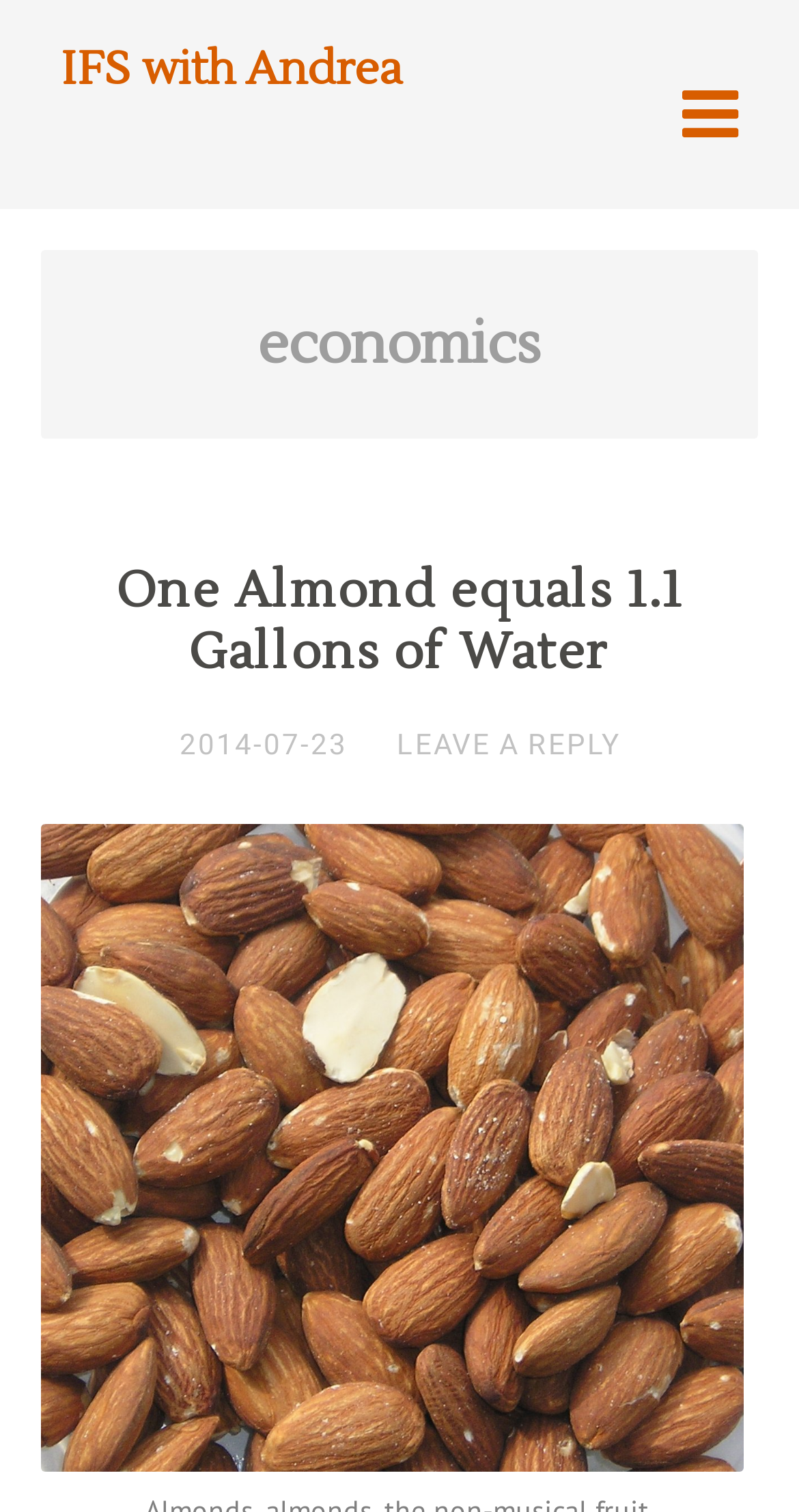What is the title of the first article?
Using the visual information, respond with a single word or phrase.

One Almond equals 1.1 Gallons of Water